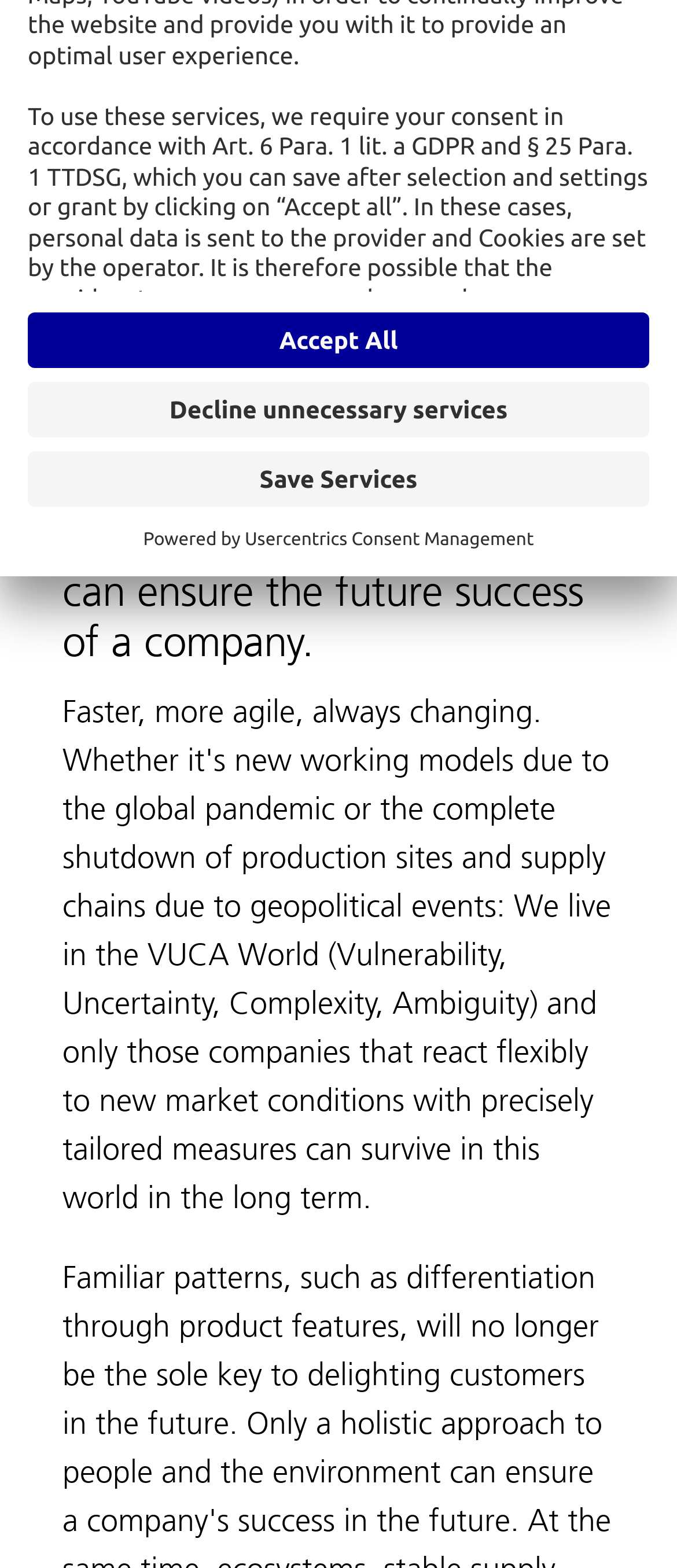Locate the bounding box for the described UI element: "data protection information". Ensure the coordinates are four float numbers between 0 and 1, formatted as [left, top, right, bottom].

[0.362, 0.259, 0.818, 0.277]